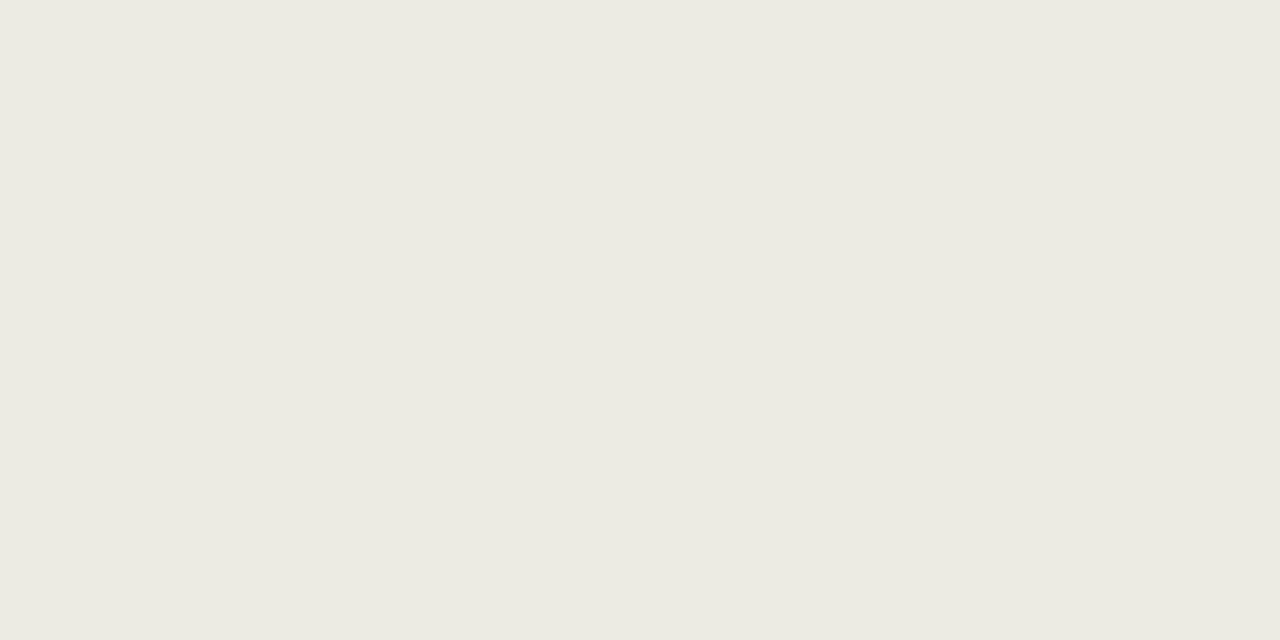Locate the bounding box of the UI element defined by this description: "Following Jesus after Camp". The coordinates should be given as four float numbers between 0 and 1, formatted as [left, top, right, bottom].

None